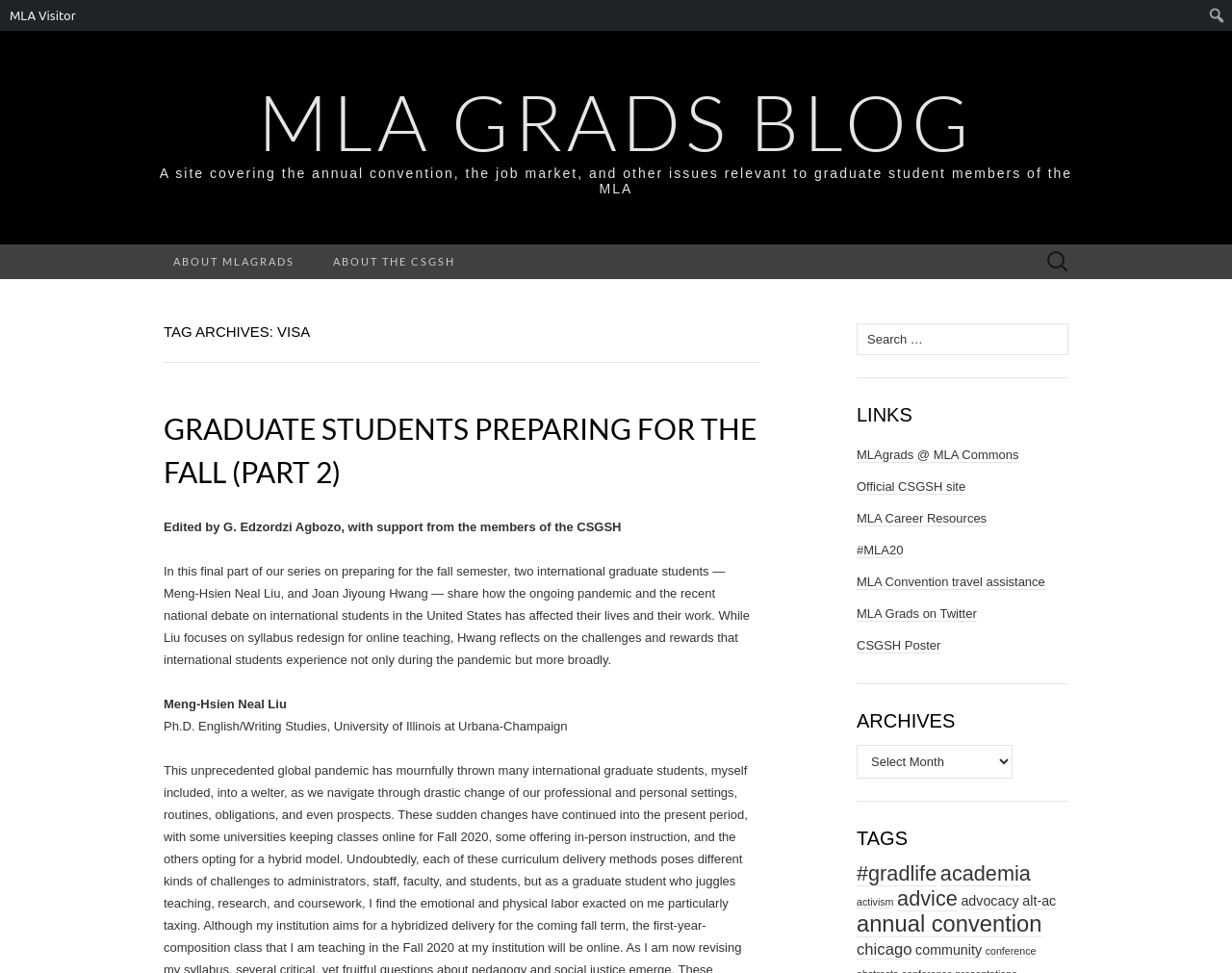Specify the bounding box coordinates for the region that must be clicked to perform the given instruction: "Read the article GRADUATE STUDENTS PREPARING FOR THE FALL (PART 2)".

[0.133, 0.422, 0.614, 0.502]